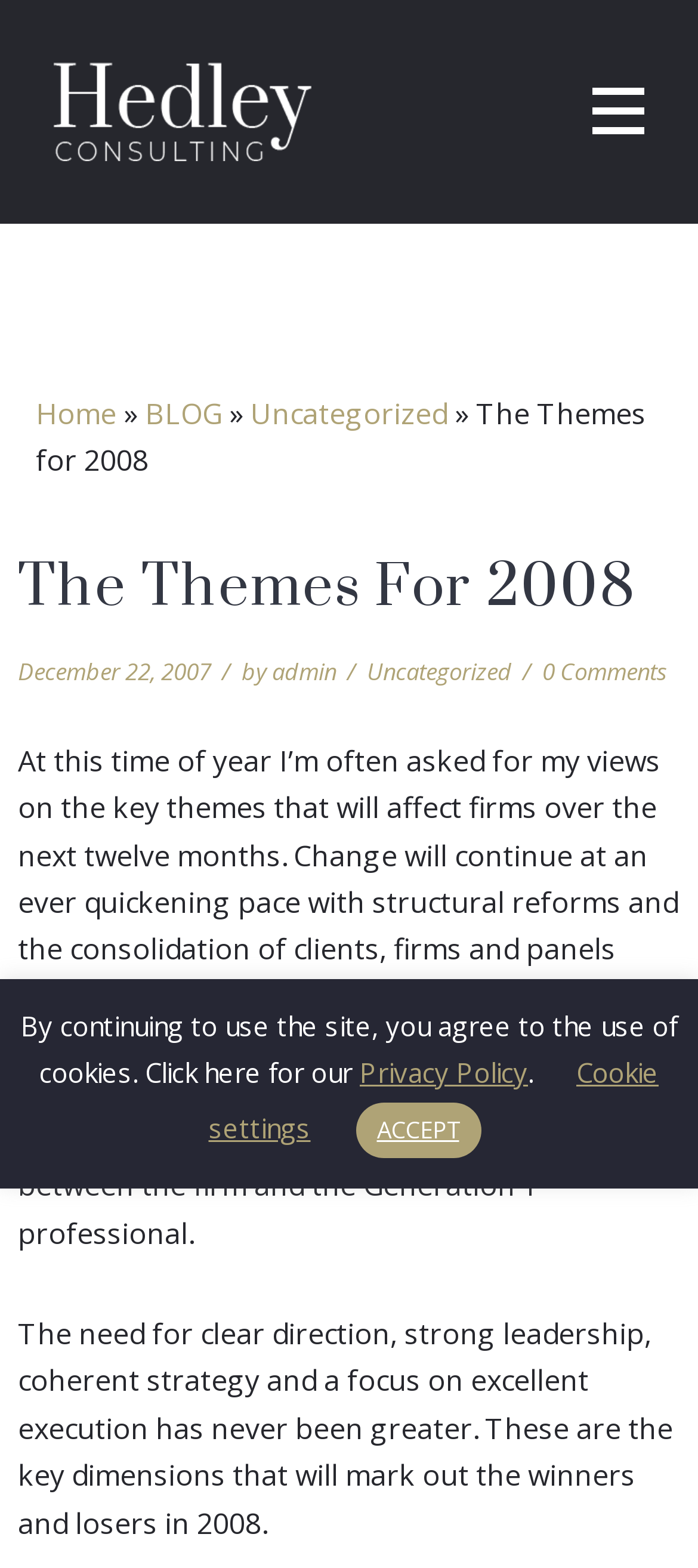Determine the bounding box coordinates of the target area to click to execute the following instruction: "read blog."

[0.208, 0.251, 0.318, 0.276]